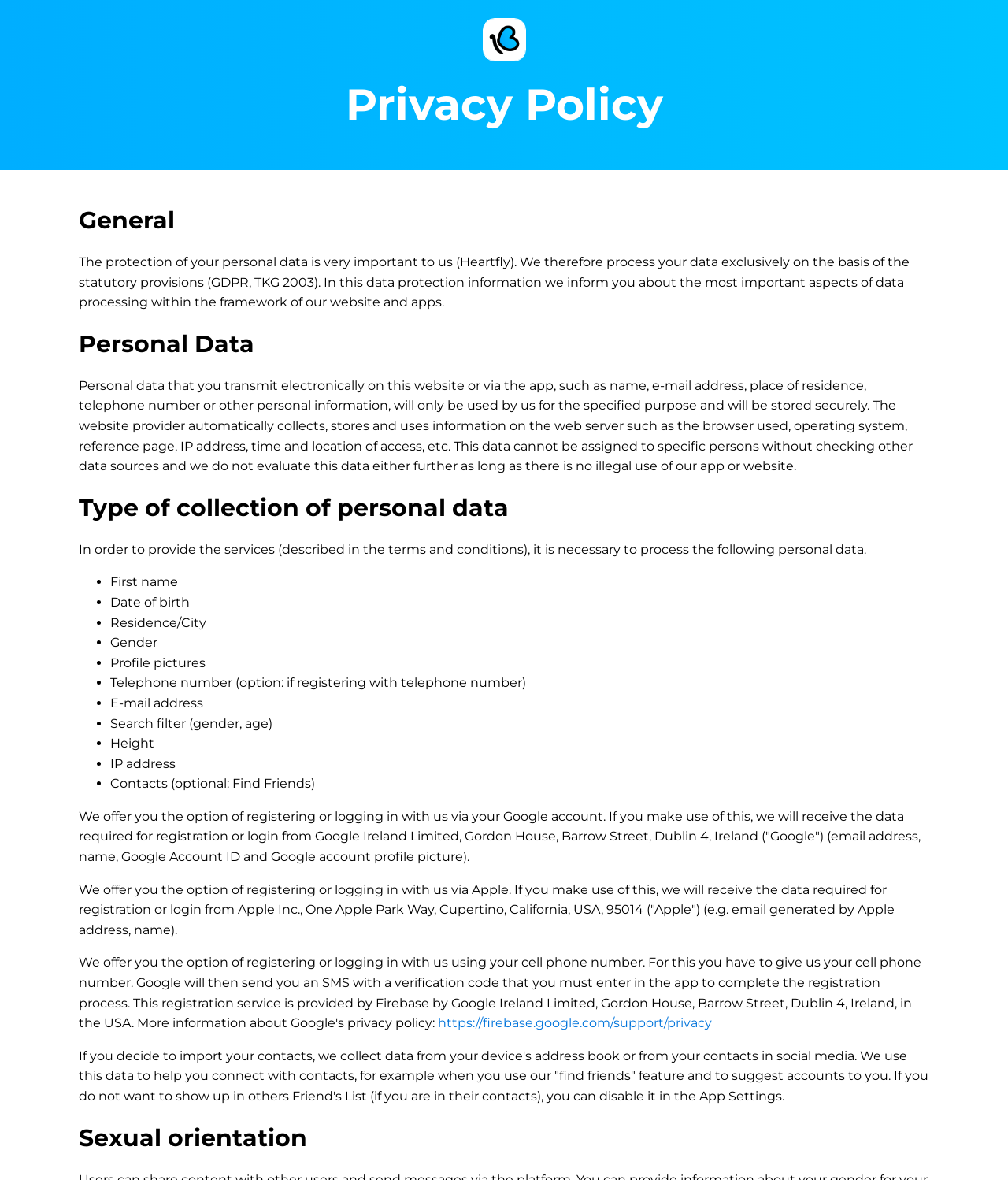What is the purpose of this webpage?
Please answer using one word or phrase, based on the screenshot.

Privacy Policy